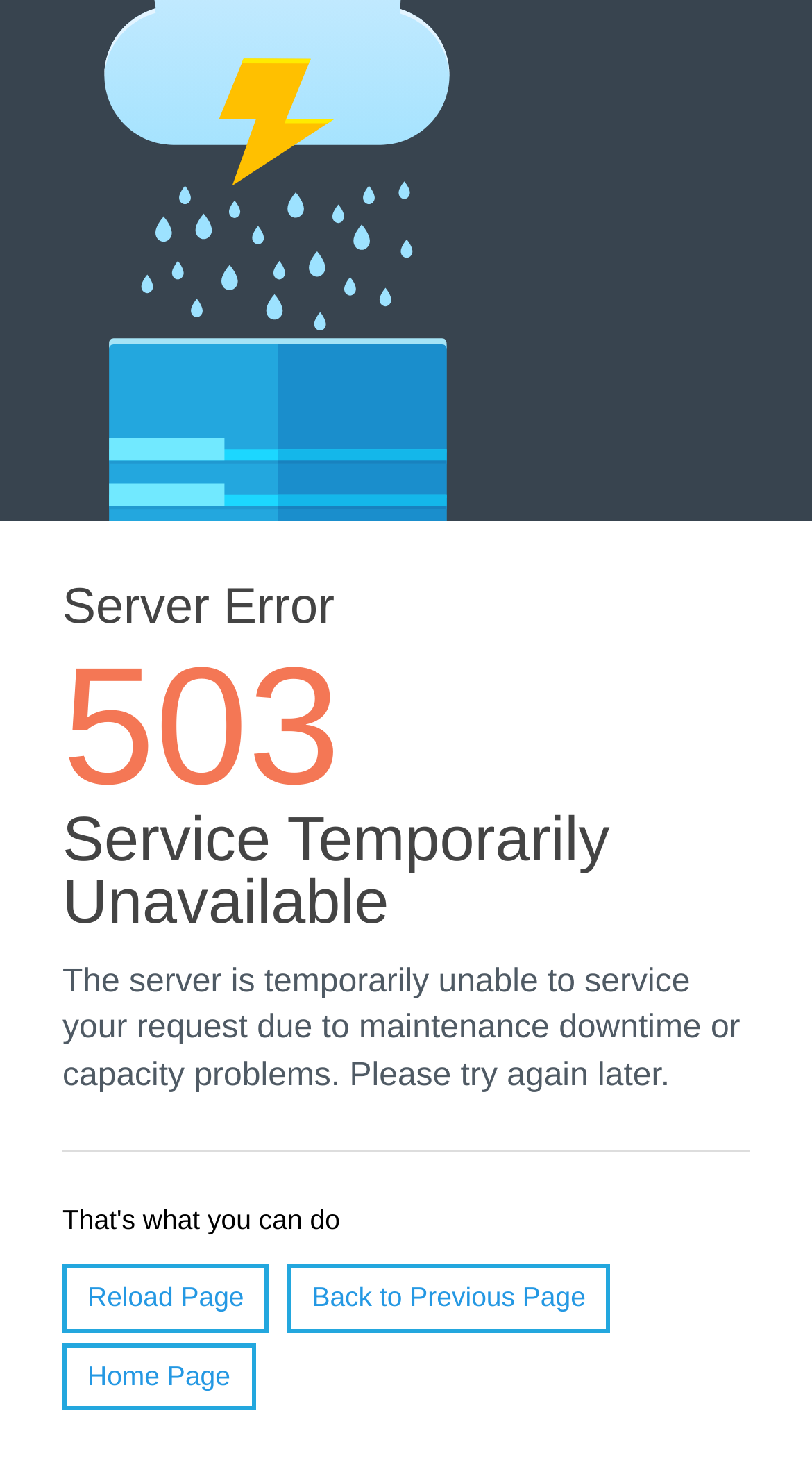Answer the question below with a single word or a brief phrase: 
How many links are provided to the user?

3